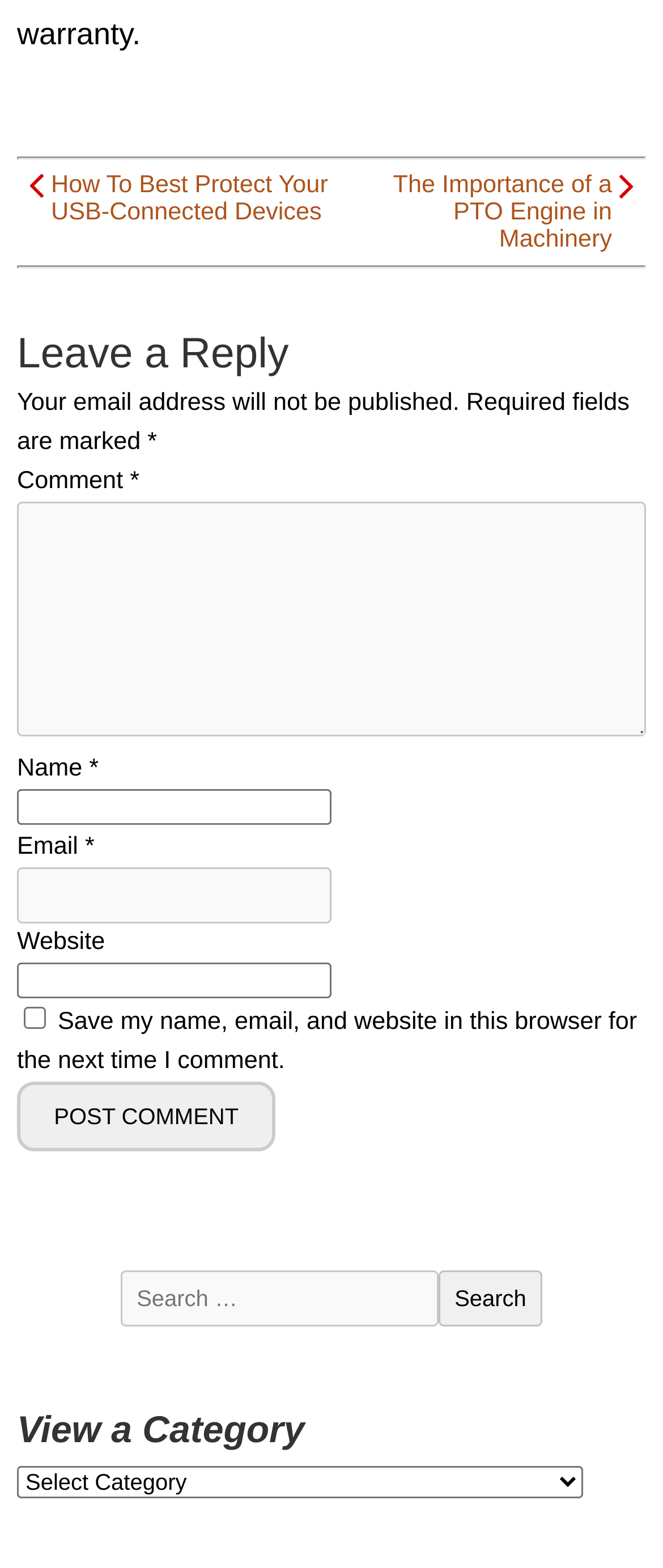Respond concisely with one word or phrase to the following query:
What is the purpose of the section with the heading 'Leave a Reply'?

To comment on a post